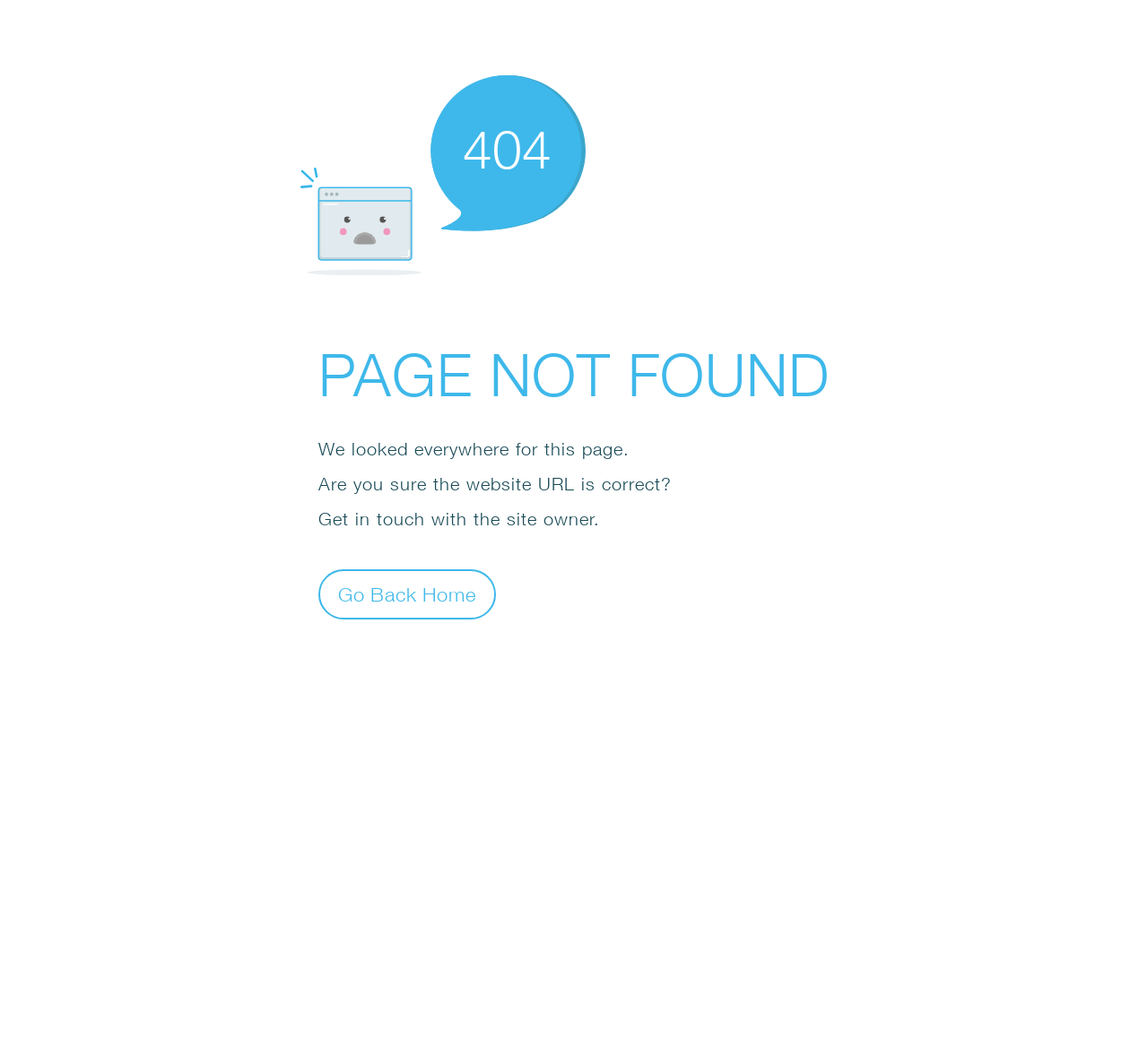Answer the question with a brief word or phrase:
What is the tone of the error message?

Helpful